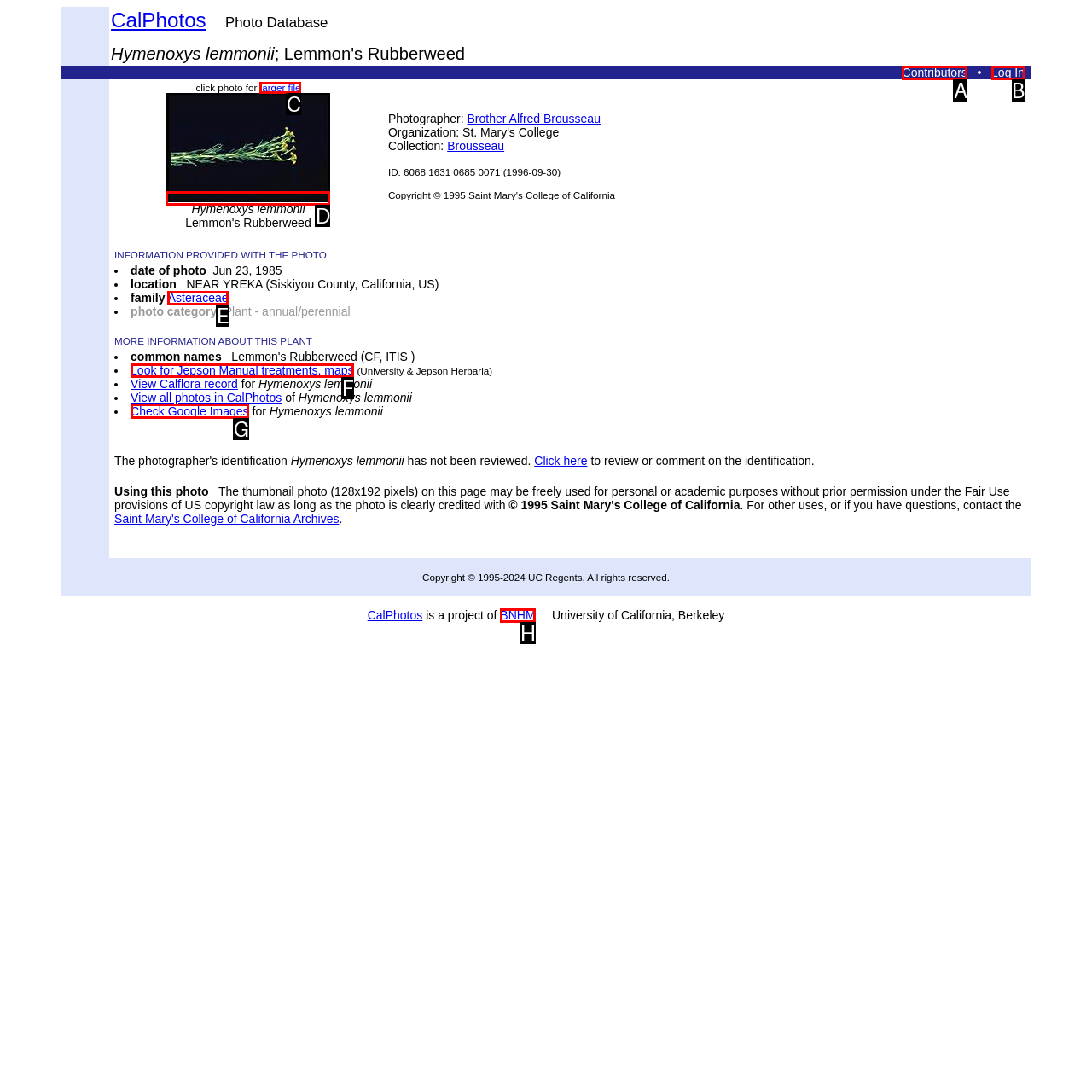Find the option you need to click to complete the following instruction: Click on the 'About' link
Answer with the corresponding letter from the choices given directly.

None